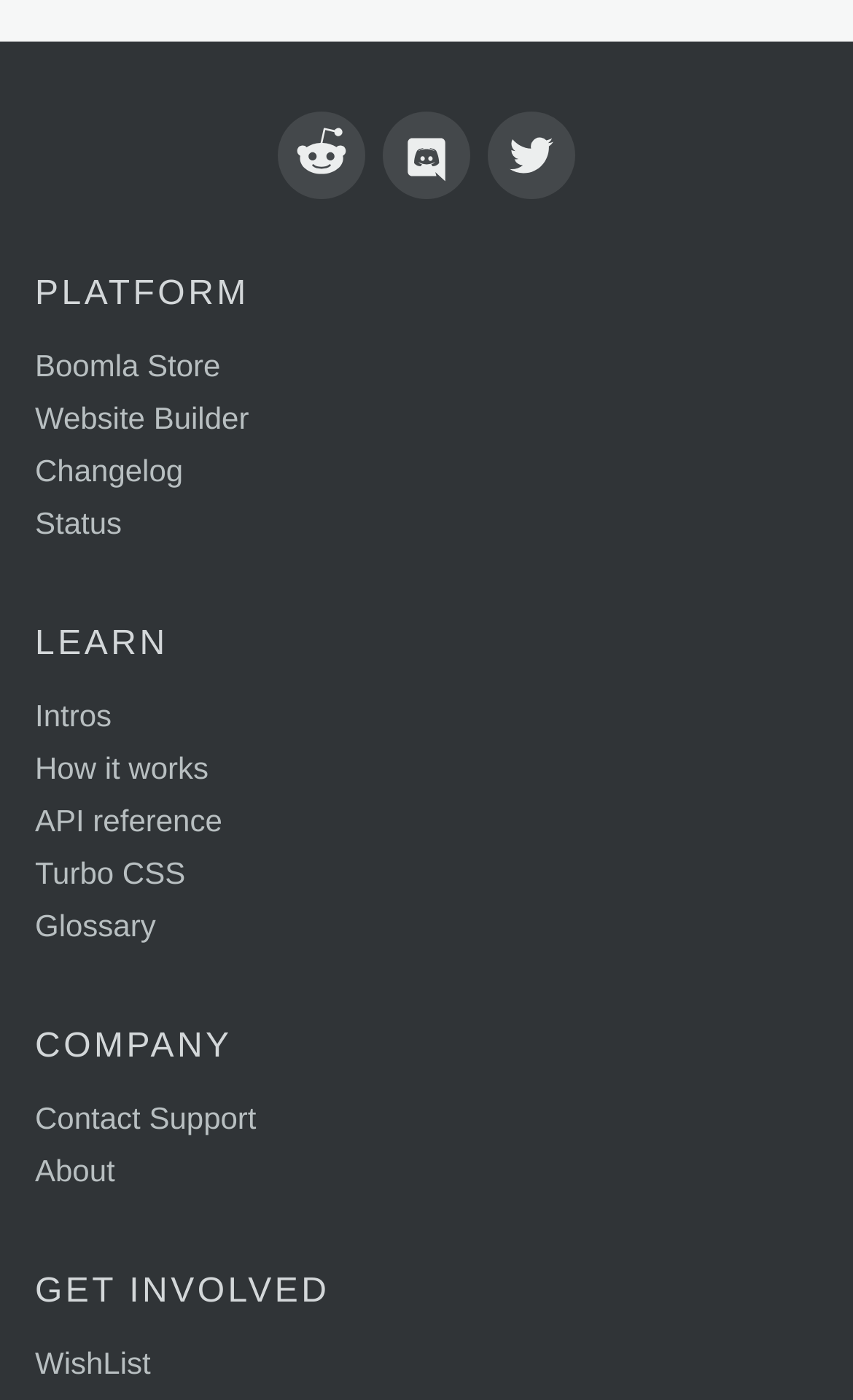What is the last link under the 'LEARN' section?
Observe the image and answer the question with a one-word or short phrase response.

Glossary